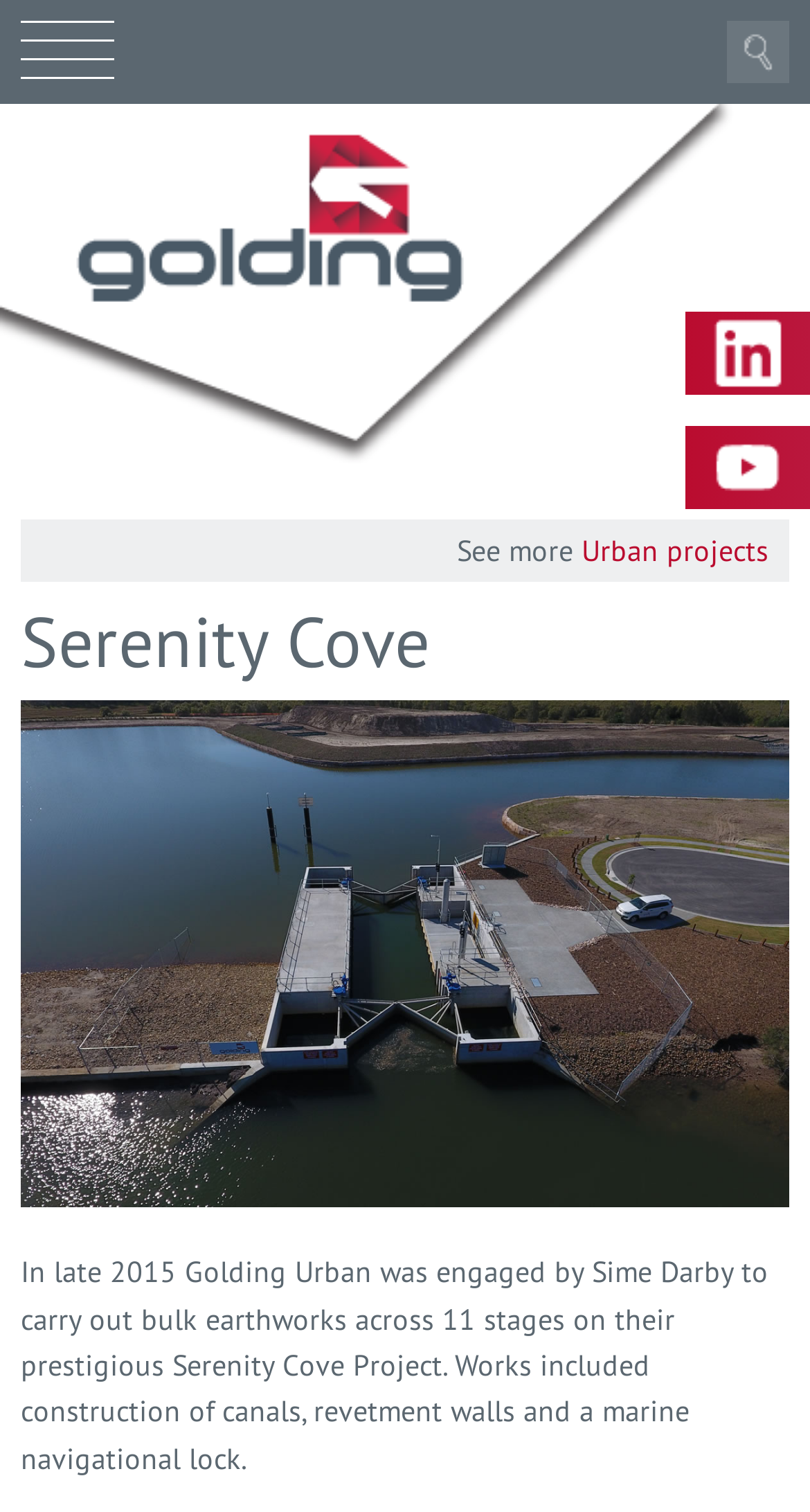Extract the bounding box of the UI element described as: "researchinstitutes@hitchcock.org".

None